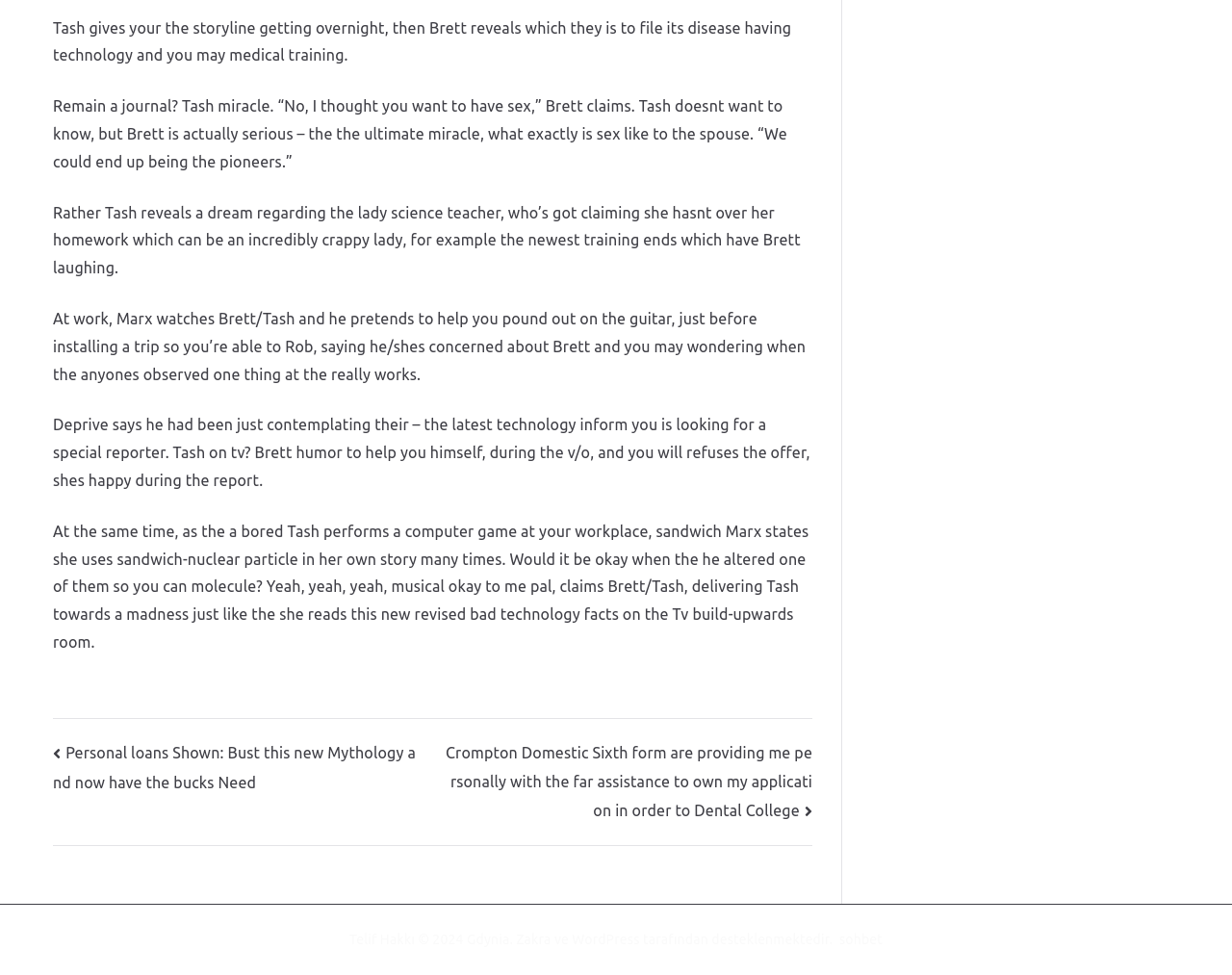What is the copyright year?
Using the image, elaborate on the answer with as much detail as possible.

The static text element at the bottom of the page reads 'Telif Hakkı © 2024', indicating that the copyright year is 2024.